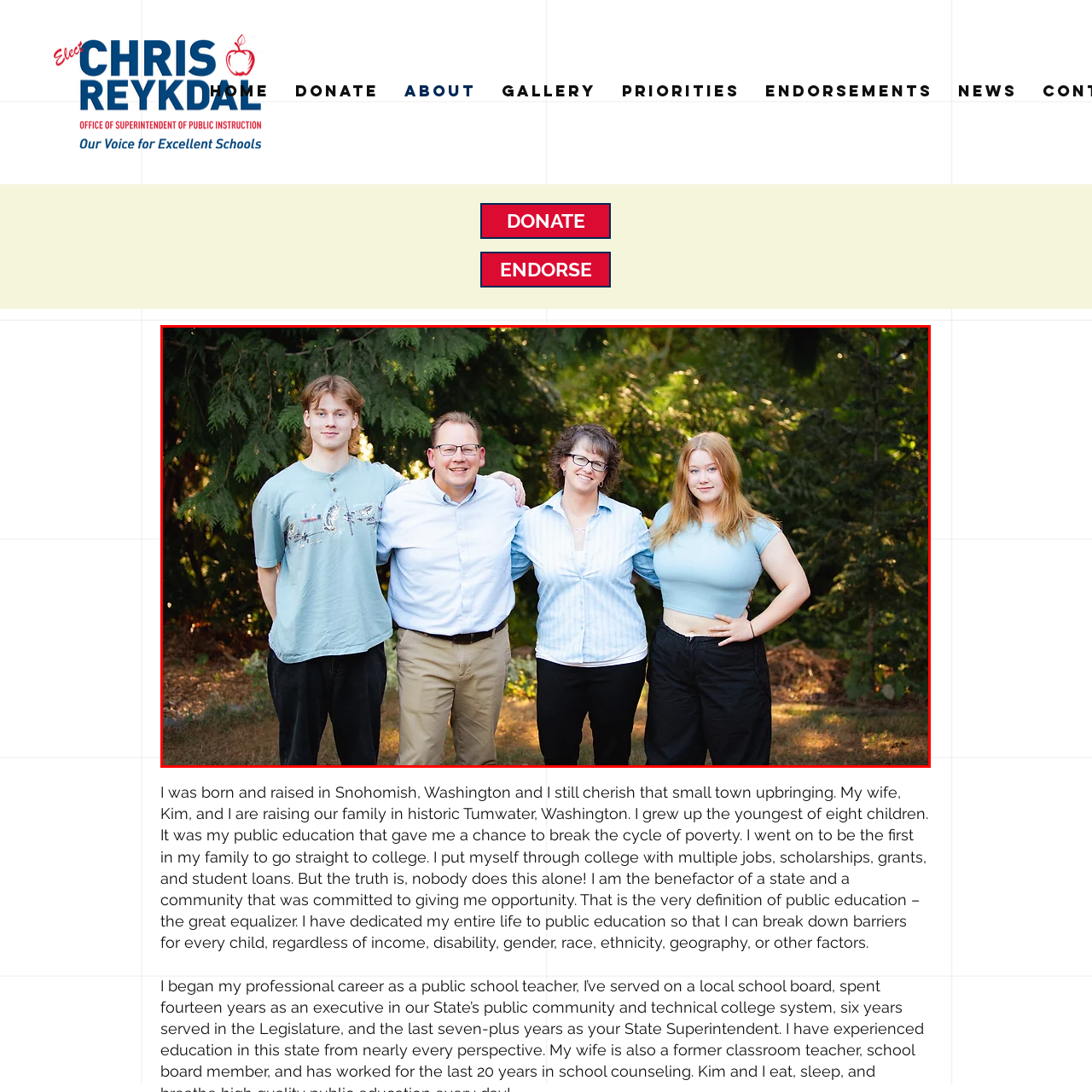How many people are in the family?
Focus on the area marked by the red bounding box and respond to the question with as much detail as possible.

The caption describes a family posing together, and it mentions four individuals: a young man, a man, a woman, and a young woman, which implies that there are four people in the family.